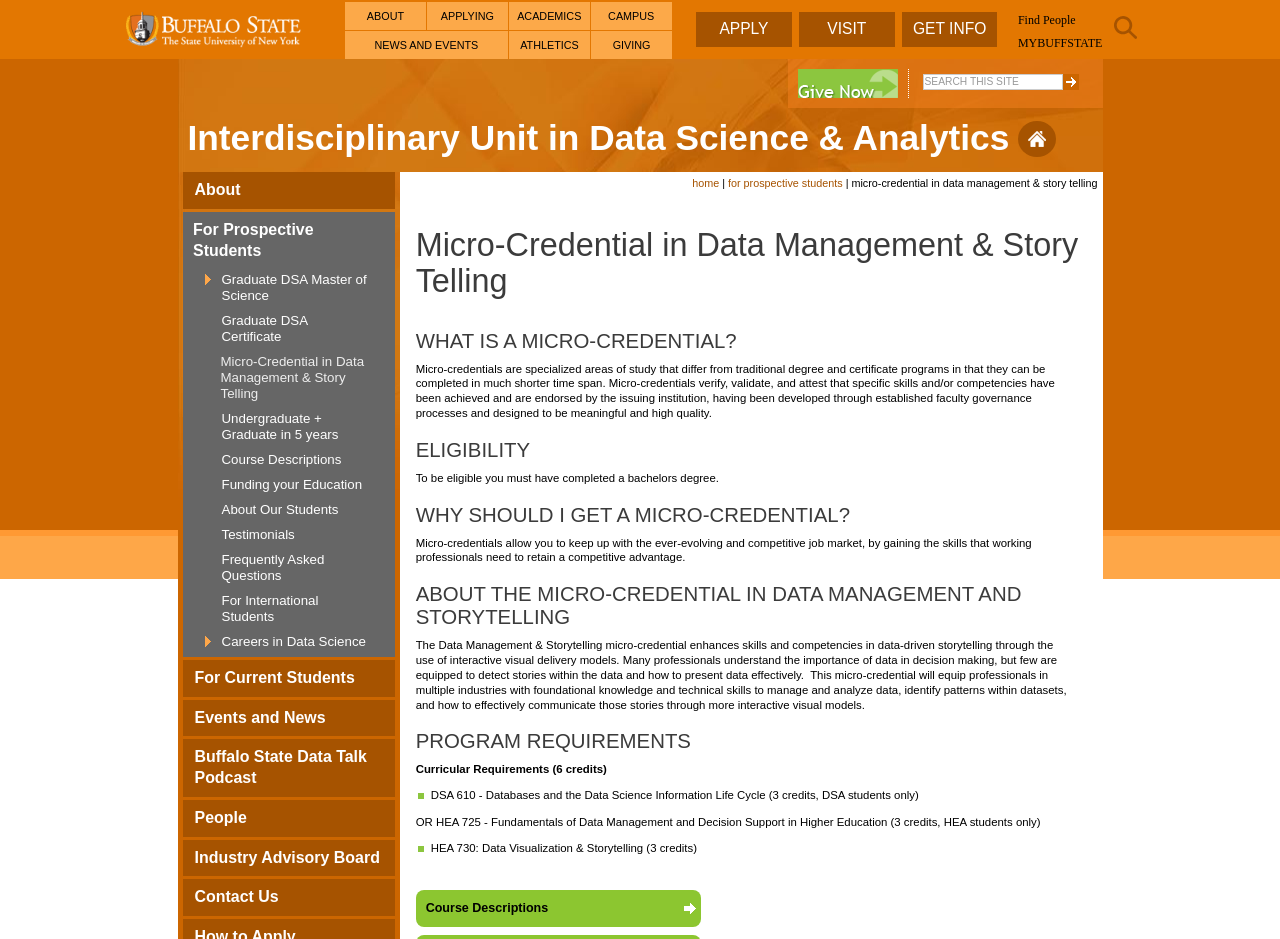How many links are there in the navigation menu?
From the screenshot, provide a brief answer in one word or phrase.

9